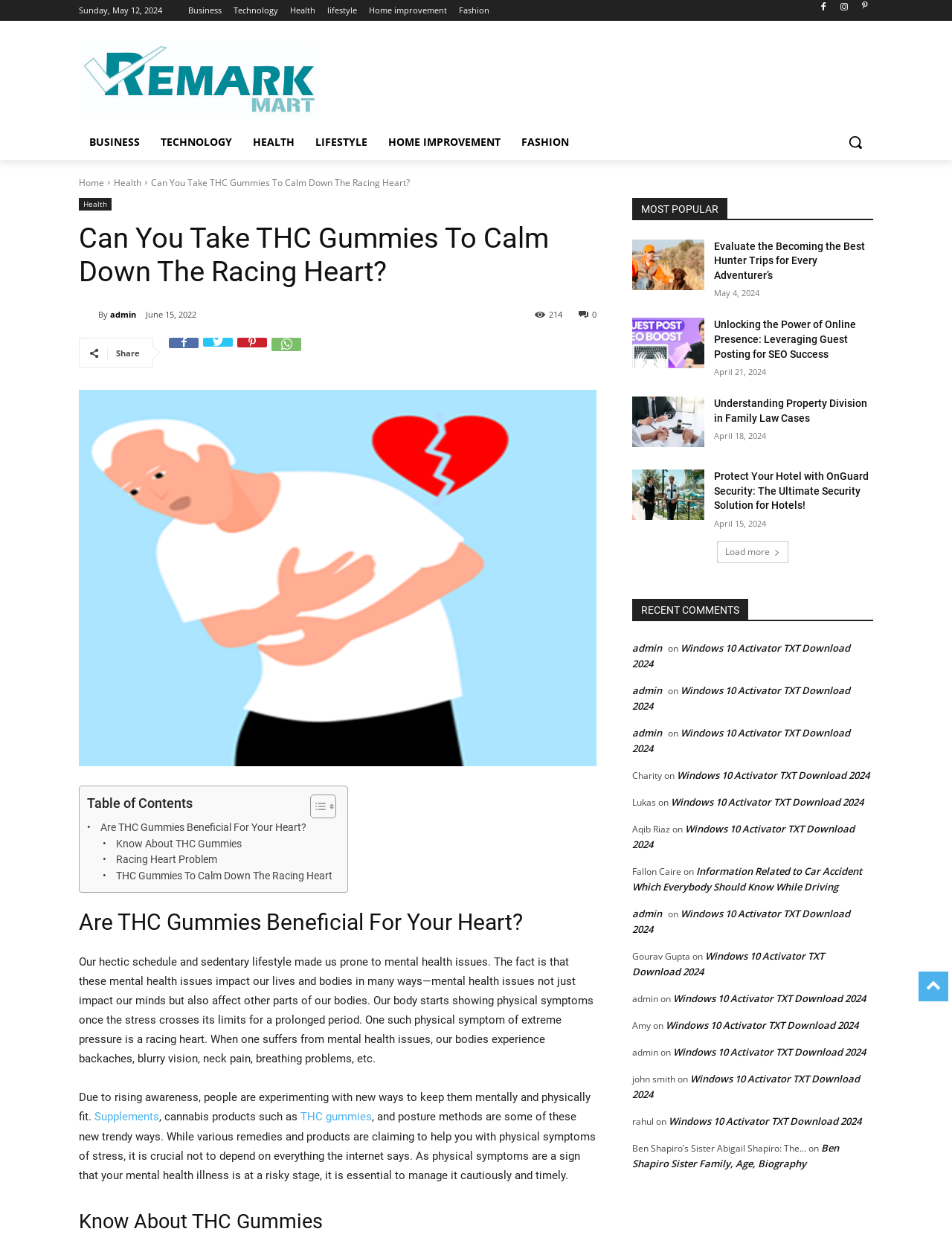Provide the bounding box coordinates of the HTML element described by the text: "Home improvement". The coordinates should be in the format [left, top, right, bottom] with values between 0 and 1.

[0.388, 0.0, 0.47, 0.017]